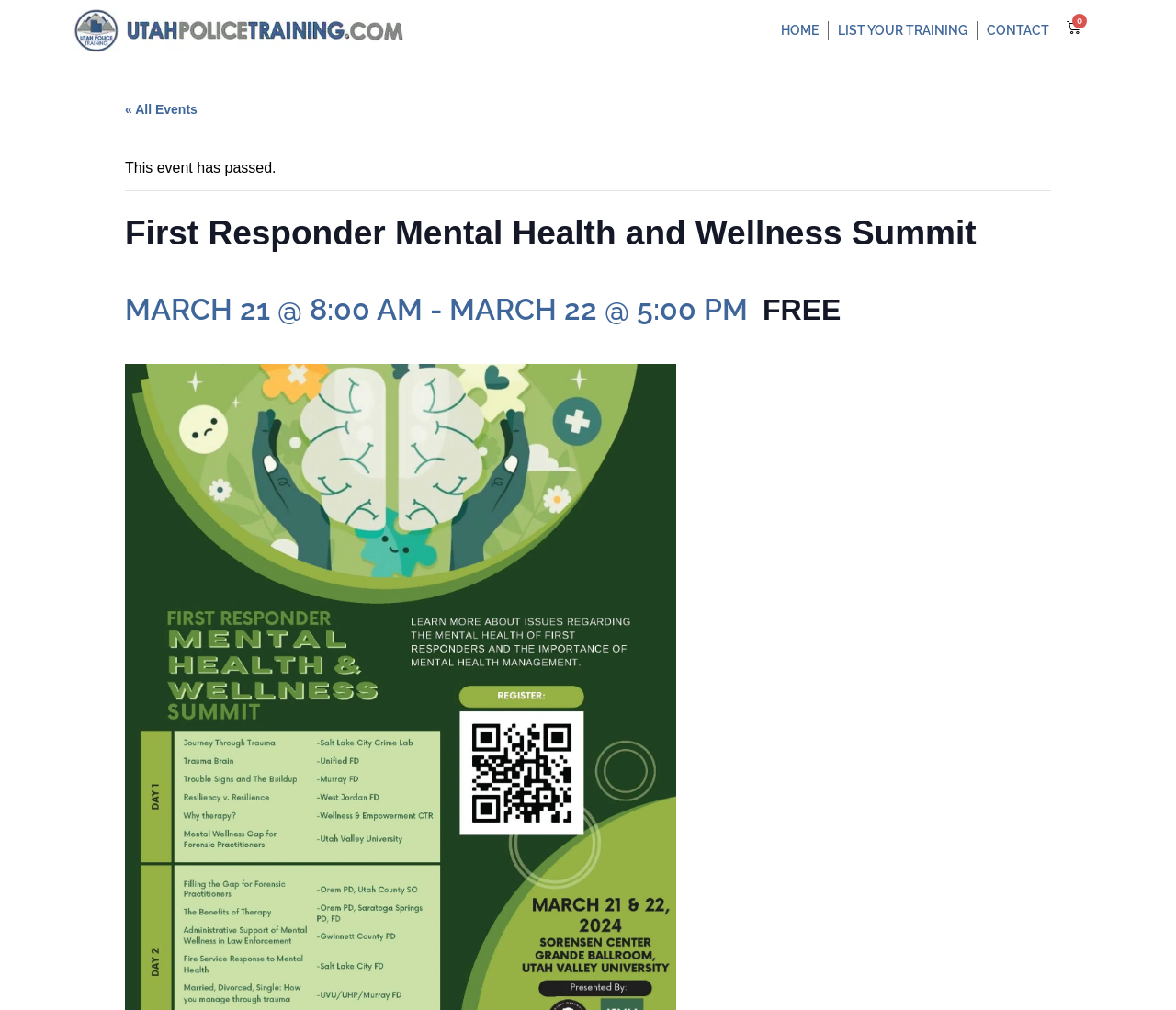What is the date of the First Responder Mental Health and Wellness Summit?
Look at the image and answer with only one word or phrase.

MARCH 21-22